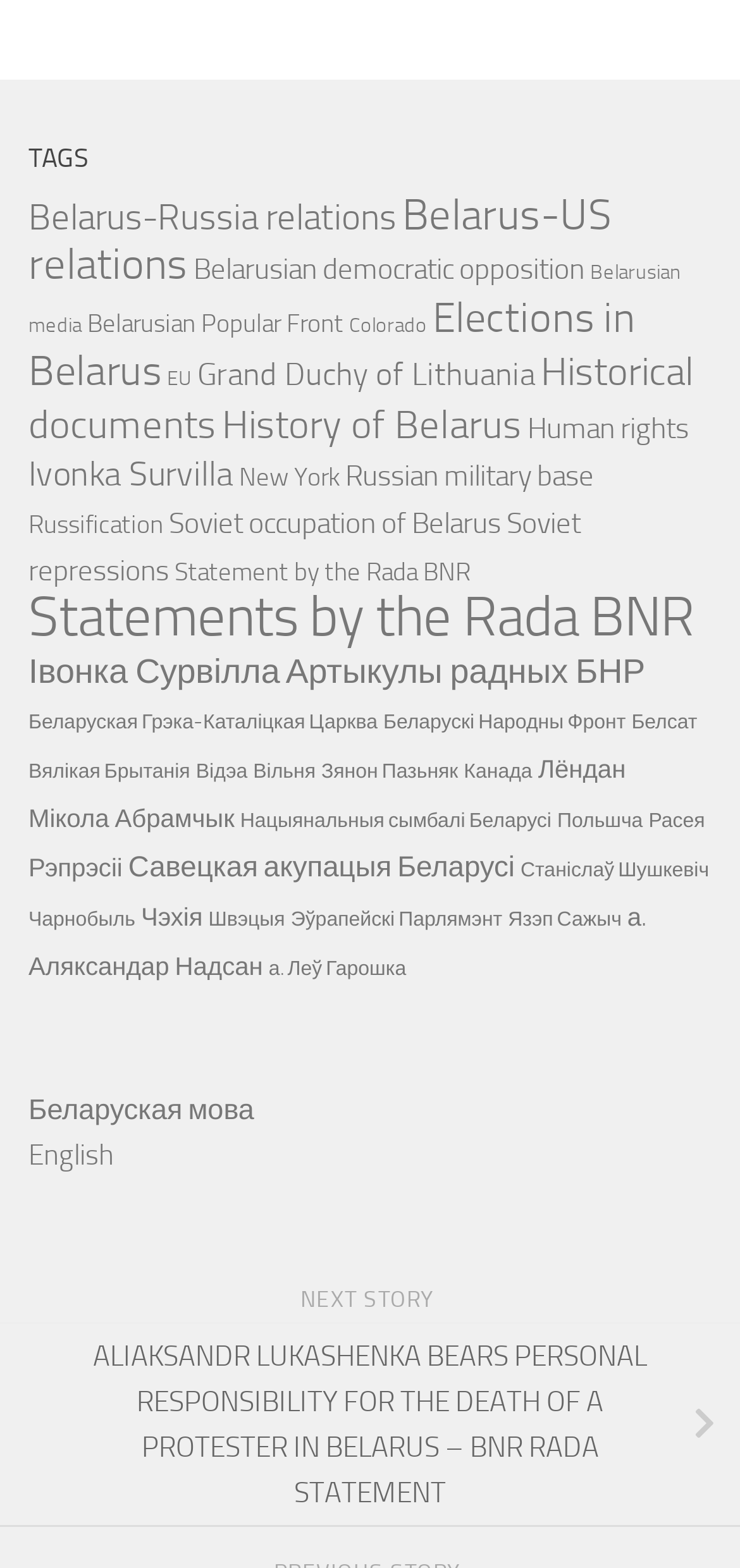Please give a concise answer to this question using a single word or phrase: 
How many languages are available on the webpage?

2